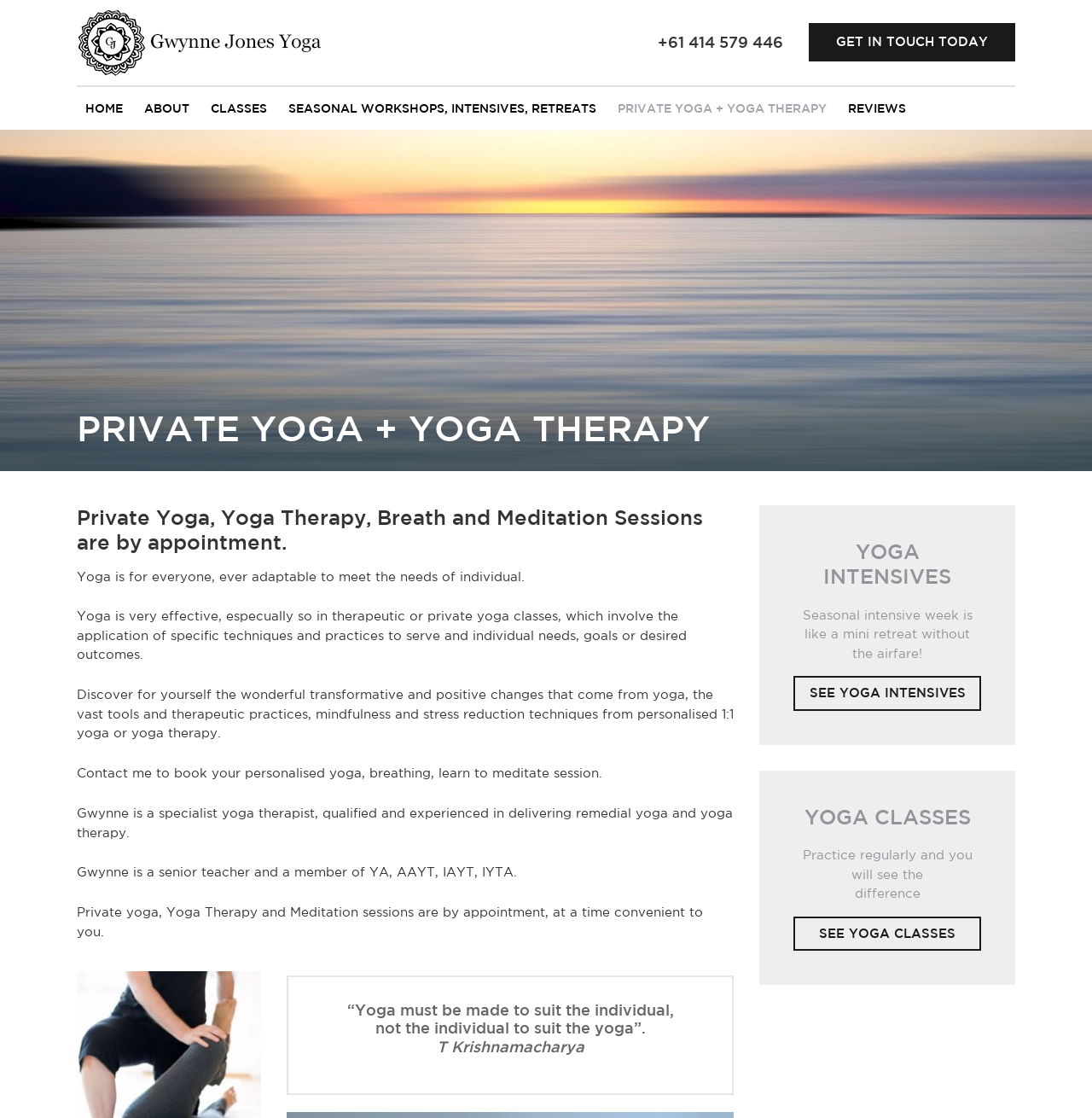What is the name of the quote on the webpage?
Based on the visual, give a brief answer using one word or a short phrase.

“Yoga must be made to suit the individual, not the individual to suit the yoga”